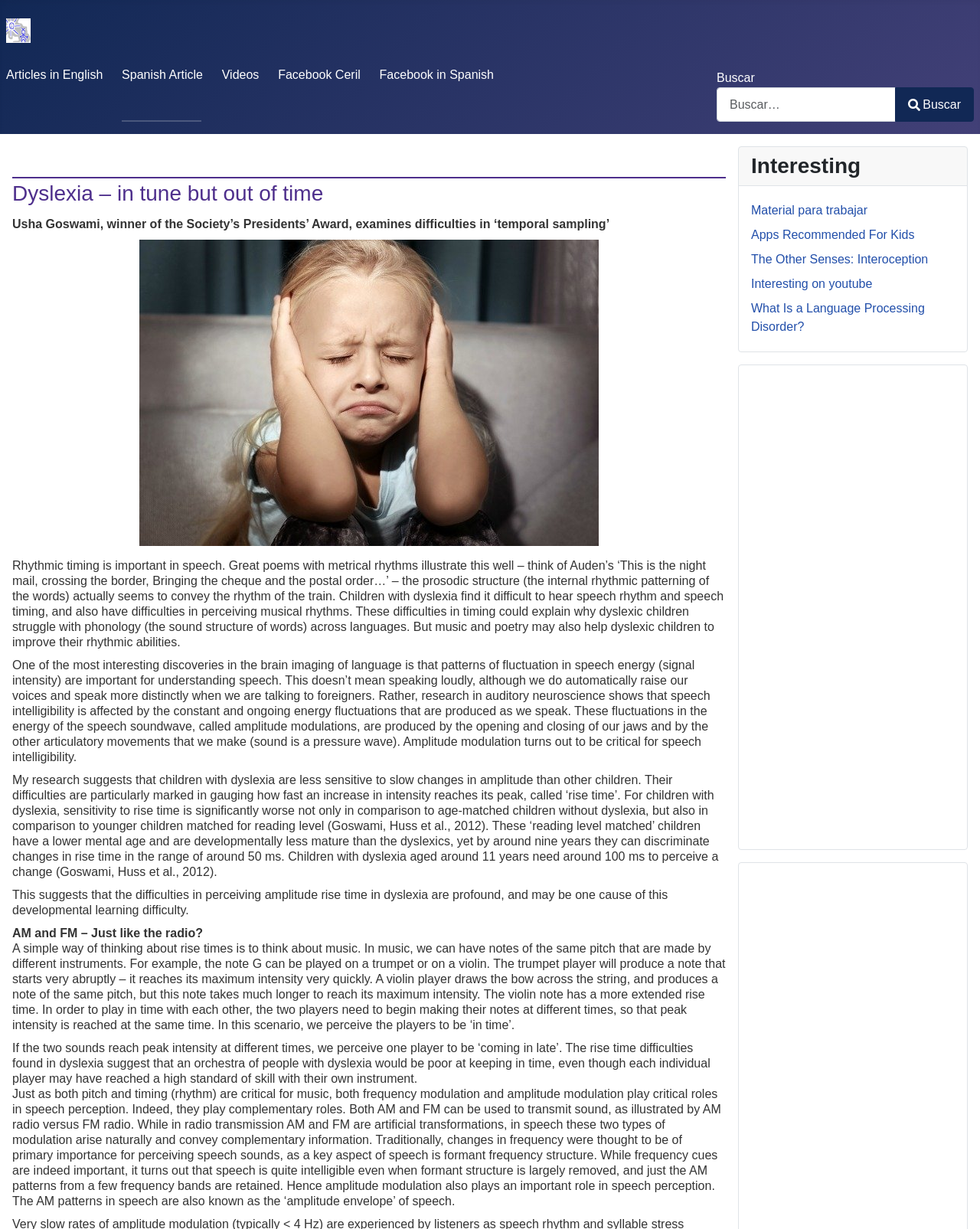Kindly determine the bounding box coordinates for the area that needs to be clicked to execute this instruction: "Read the article in Spanish".

[0.124, 0.055, 0.207, 0.066]